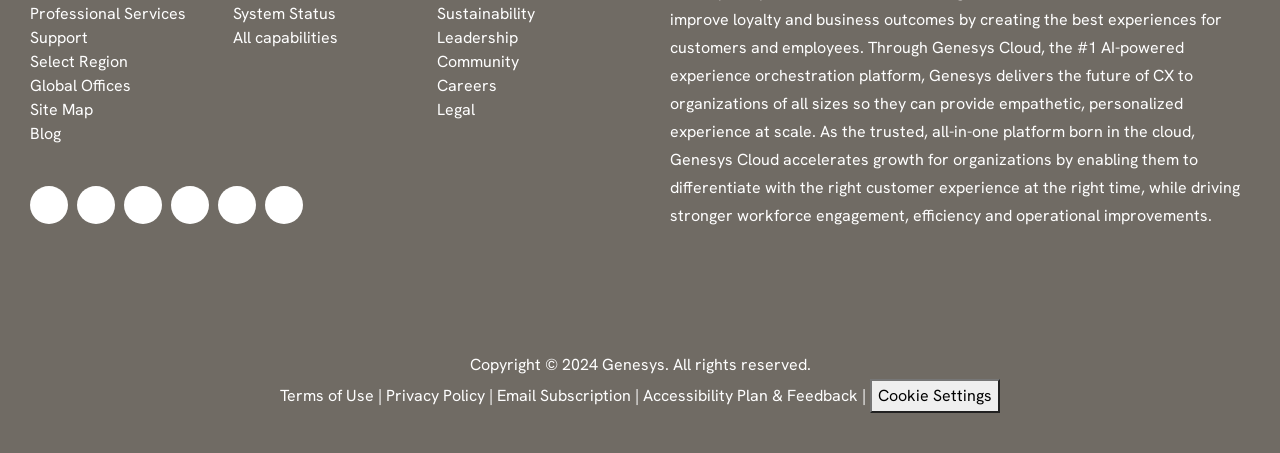How many social media links are present?
Answer the question in a detailed and comprehensive manner.

There are five social media links present on the webpage, which are Linkedin, Facebook, Twitter, Instagram, and Youtube, located at the bottom of the page.